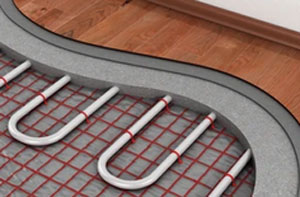Explain what is happening in the image with as much detail as possible.

The image showcases a section of underfloor heating installation featuring sleek, curved piping laid out on a solid surface. The piping, designed to convey warm water, is embedded in a layer of insulation and surrounded by a grid structure, showcasing a modern approach to efficient home heating. This system ensures a consistent and uniform distribution of heat across the floor, maximizing comfort by eliminating cold spots commonly found with traditional radiator systems. The warm wooden floor in the background complements the contemporary design, illustrating the aesthetic and functional benefits of underfloor heating in interiors.